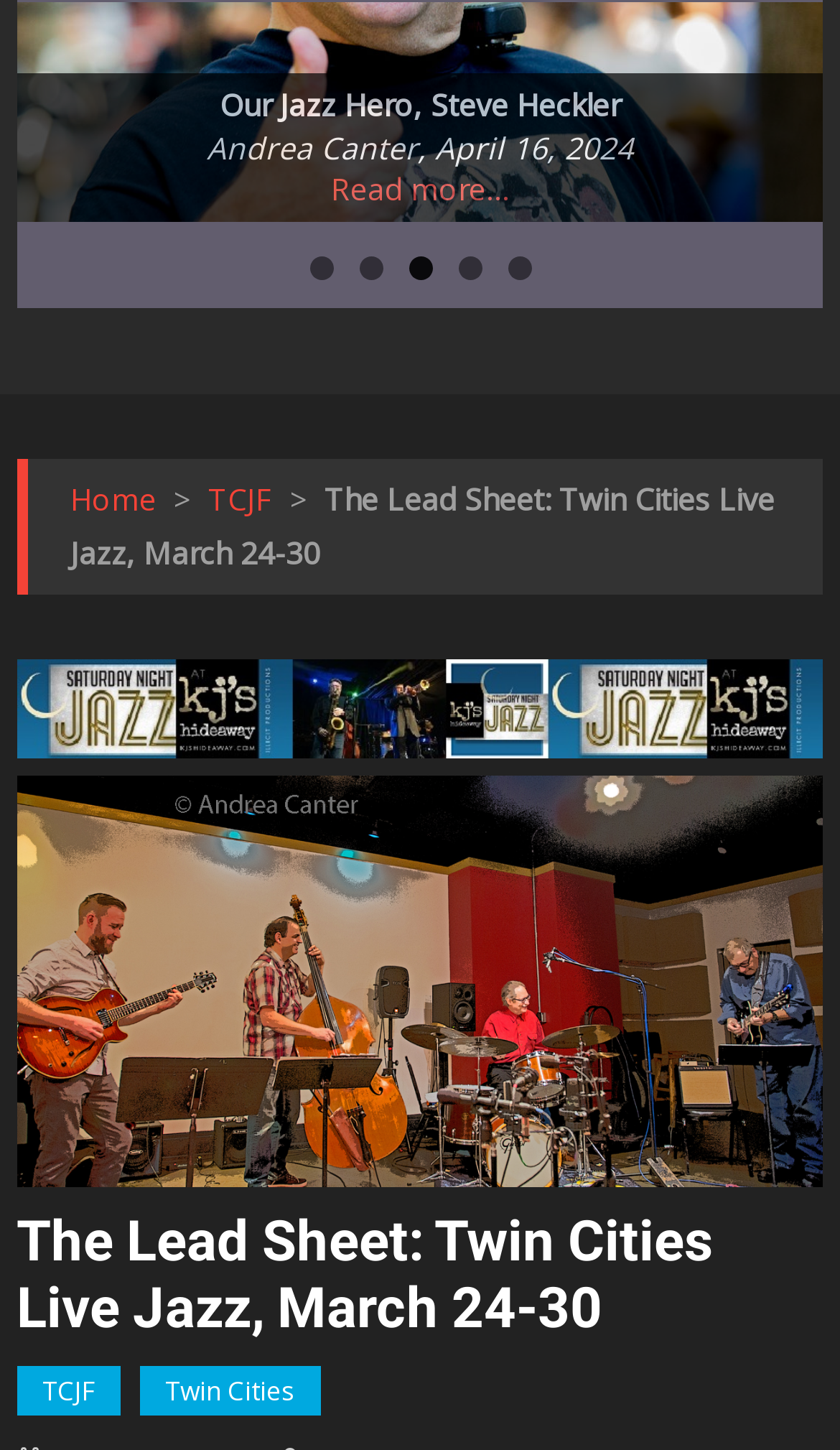Based on the description "Twin Cities", find the bounding box of the specified UI element.

[0.166, 0.941, 0.382, 0.976]